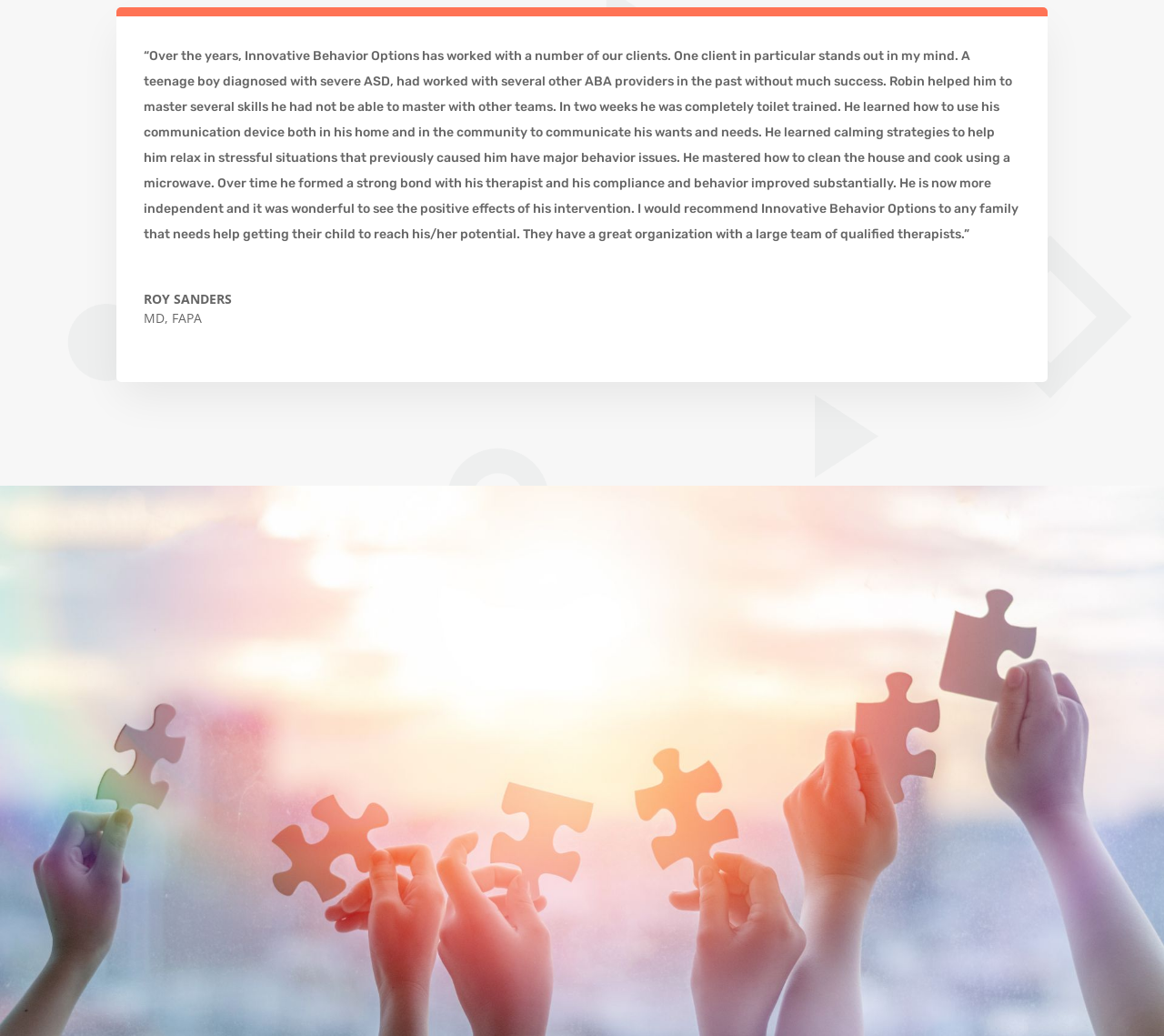Provide the bounding box coordinates of the area you need to click to execute the following instruction: "View our mission".

[0.673, 0.572, 0.877, 0.615]